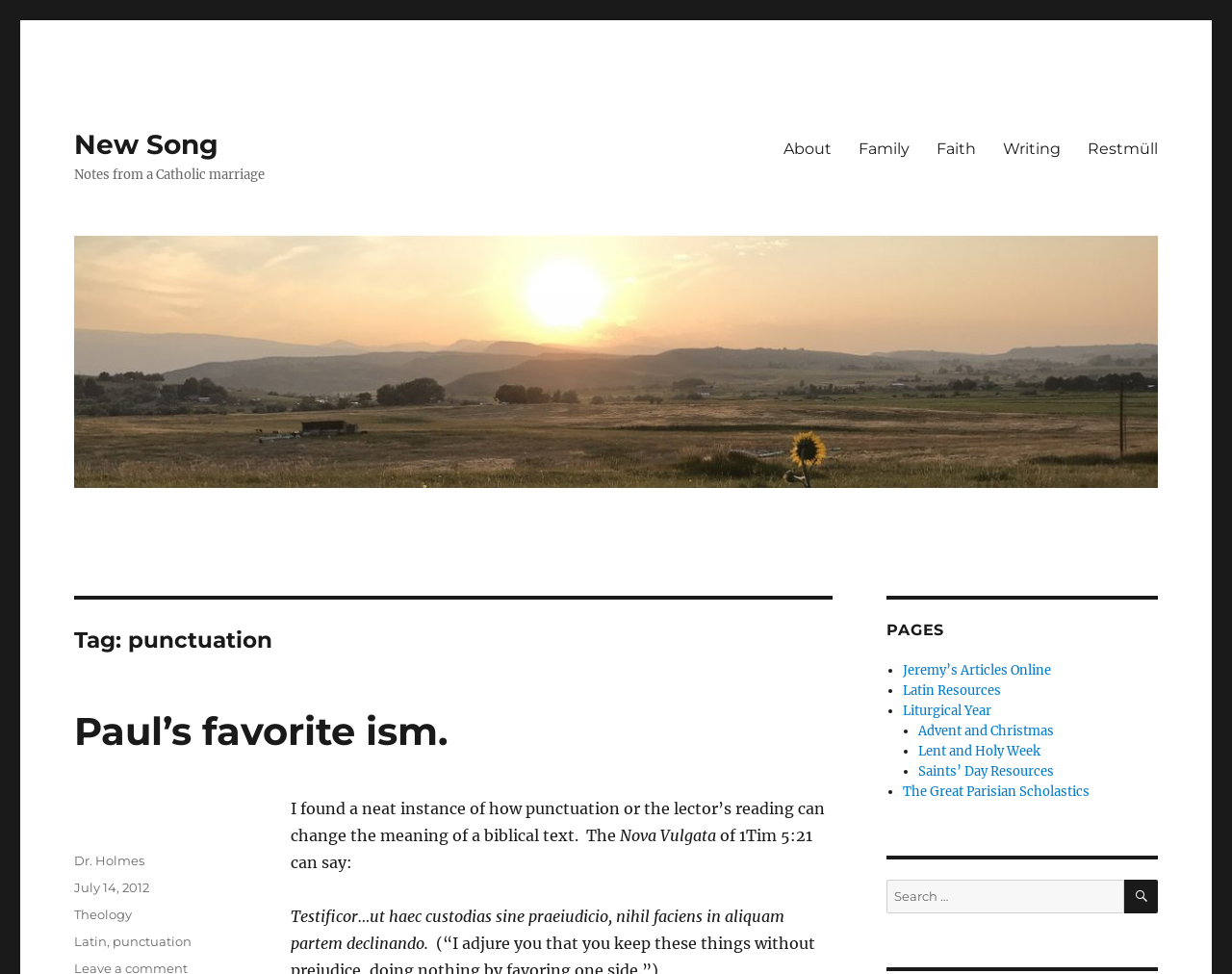Find the bounding box coordinates of the area to click in order to follow the instruction: "Visit the 'Latin Resources' page".

[0.733, 0.7, 0.812, 0.717]